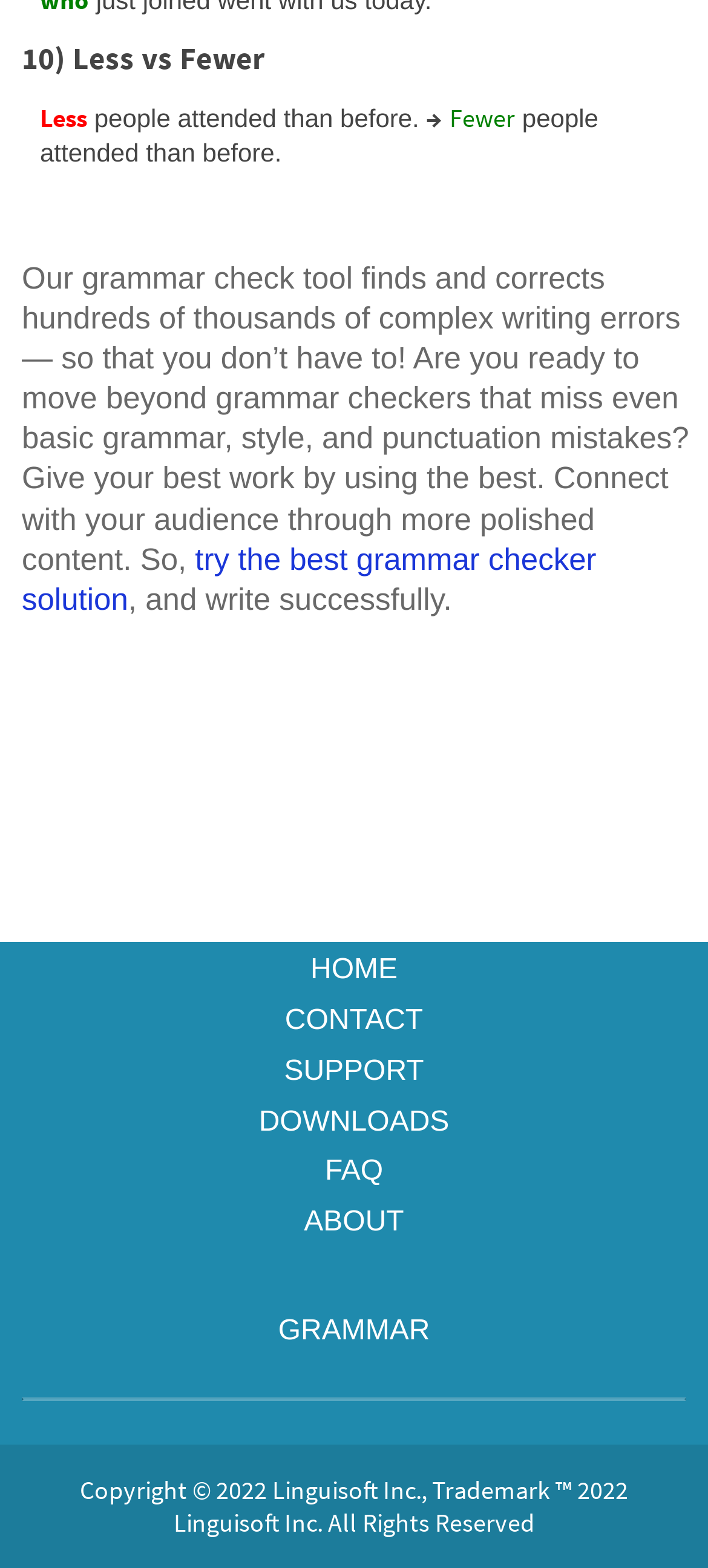Provide the bounding box coordinates of the section that needs to be clicked to accomplish the following instruction: "click the 'HOME' link."

[0.438, 0.609, 0.562, 0.629]